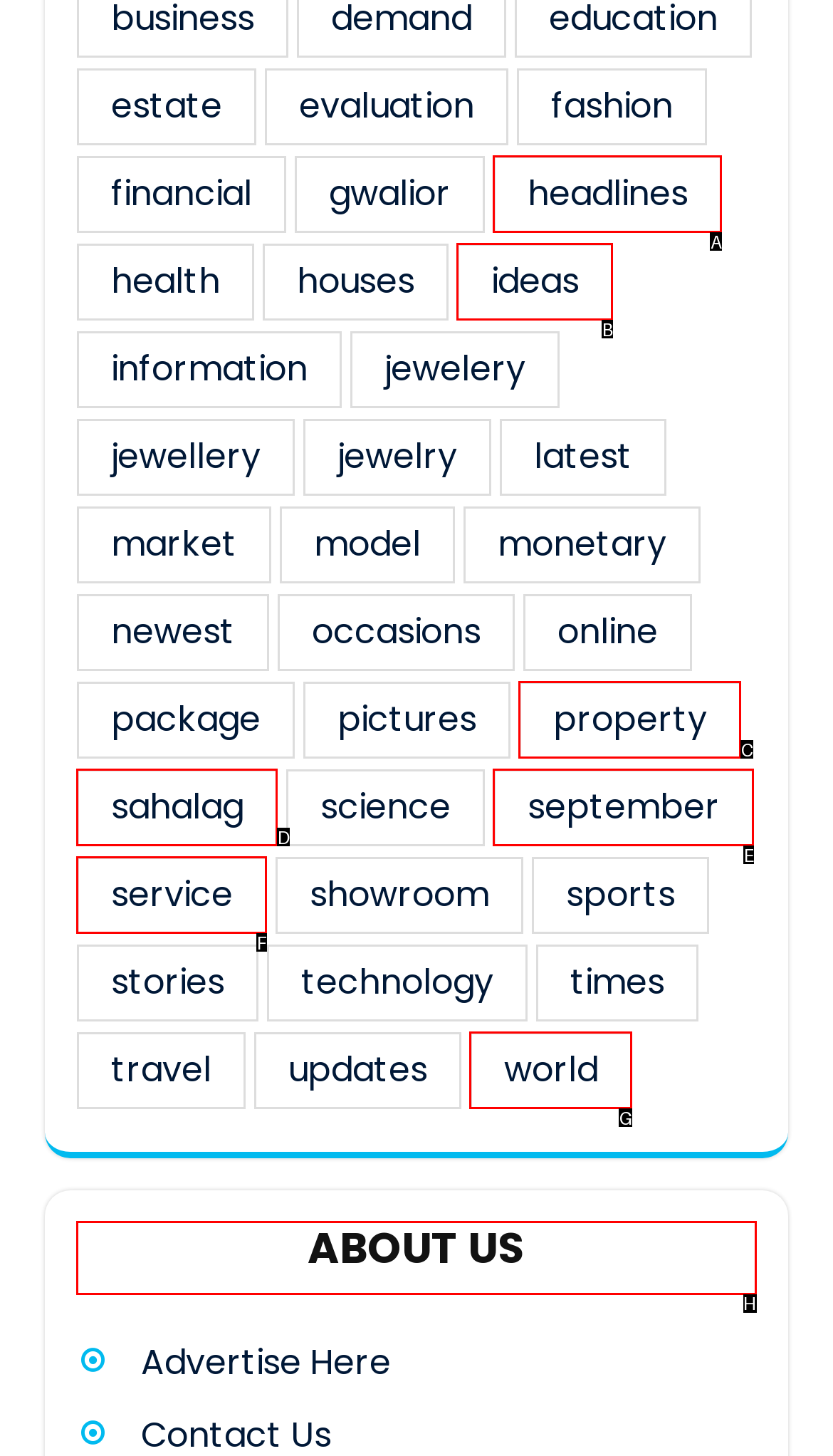To achieve the task: read about us, which HTML element do you need to click?
Respond with the letter of the correct option from the given choices.

H